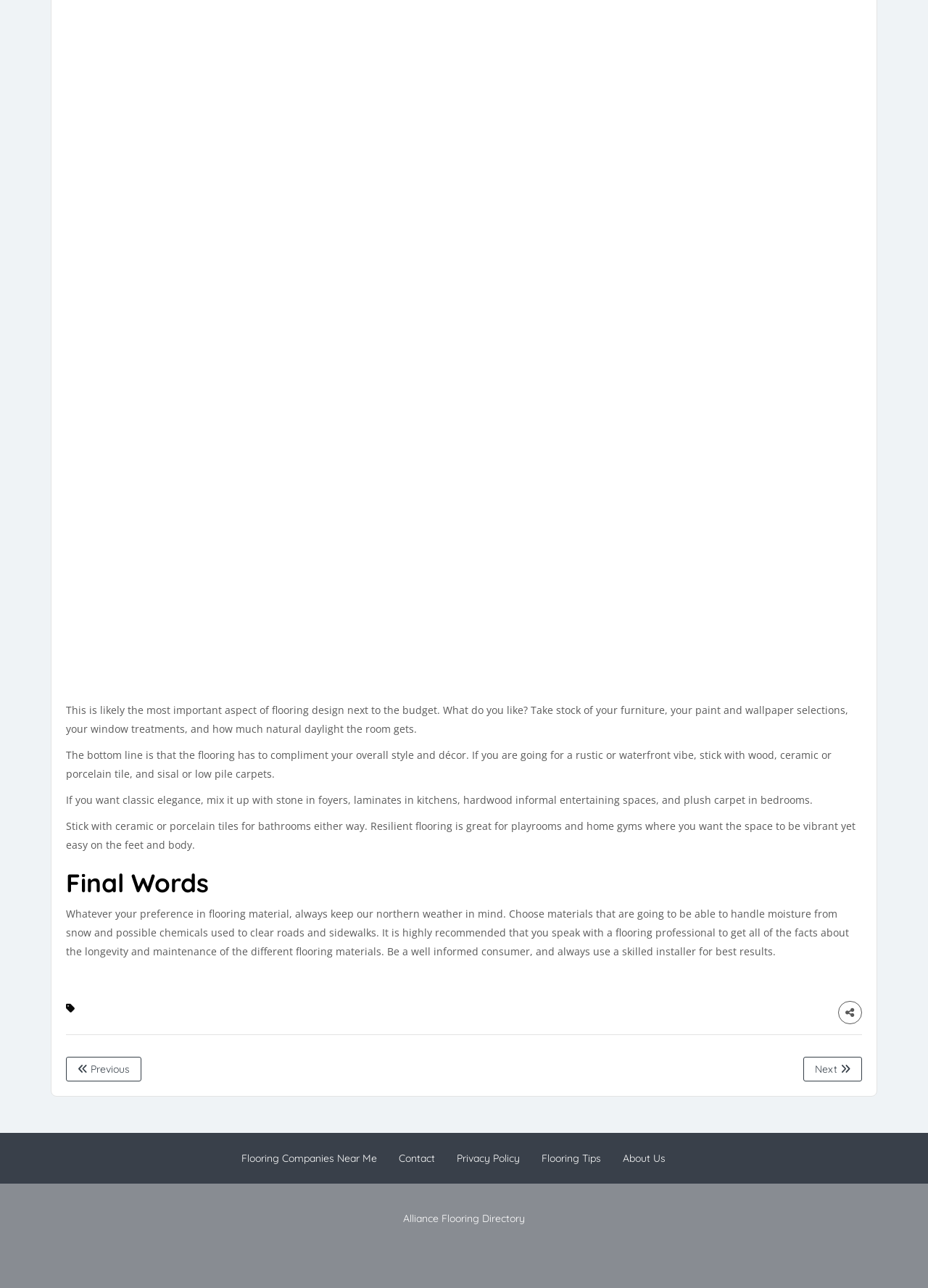From the image, can you give a detailed response to the question below:
What is the purpose of considering the northern weather in flooring material selection?

The webpage advises considering the northern weather when selecting flooring materials because it is important to choose materials that can handle moisture from snow and possible chemicals used to clear roads and sidewalks.